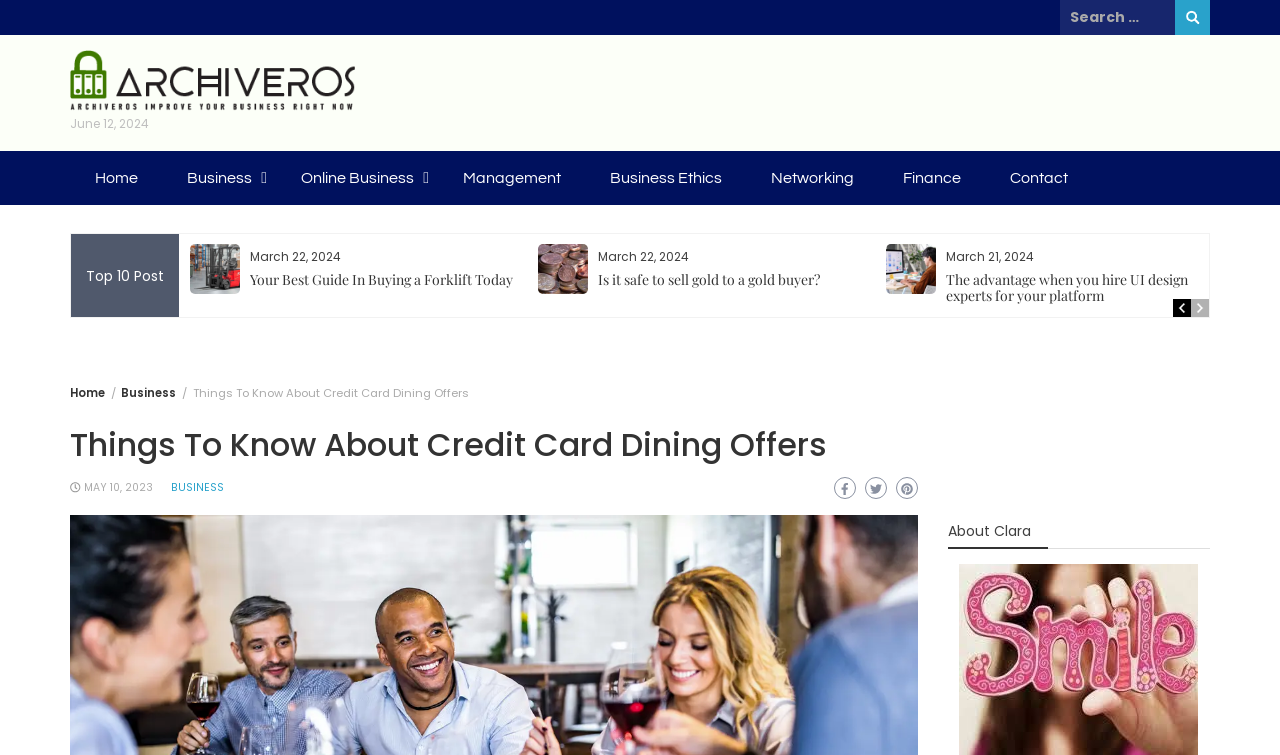Locate the bounding box coordinates of the element that needs to be clicked to carry out the instruction: "Go to Home page". The coordinates should be given as four float numbers ranging from 0 to 1, i.e., [left, top, right, bottom].

[0.059, 0.2, 0.123, 0.272]